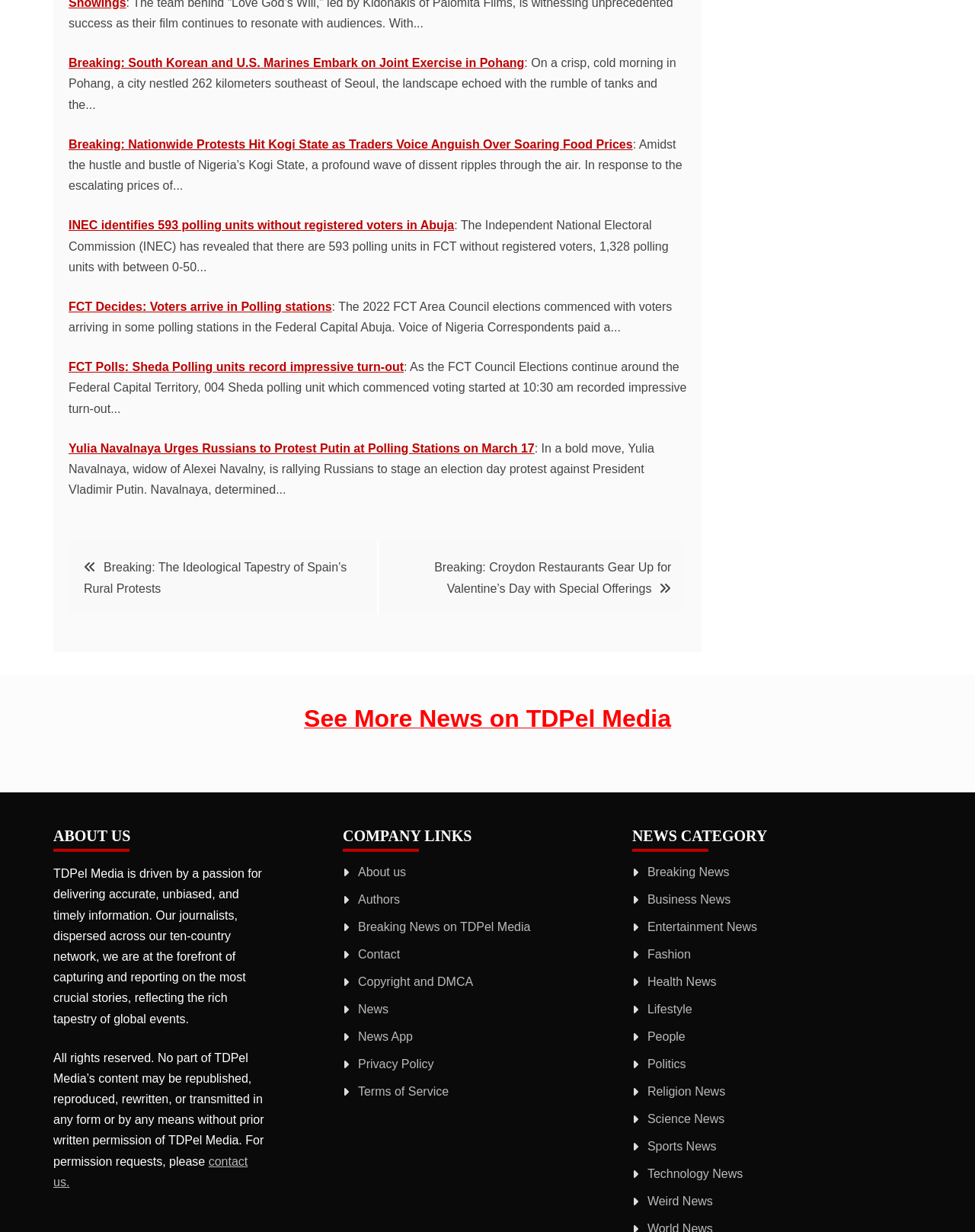What is the purpose of TDPel Media?
Using the information from the image, give a concise answer in one word or a short phrase.

Delivering accurate, unbiased, and timely information